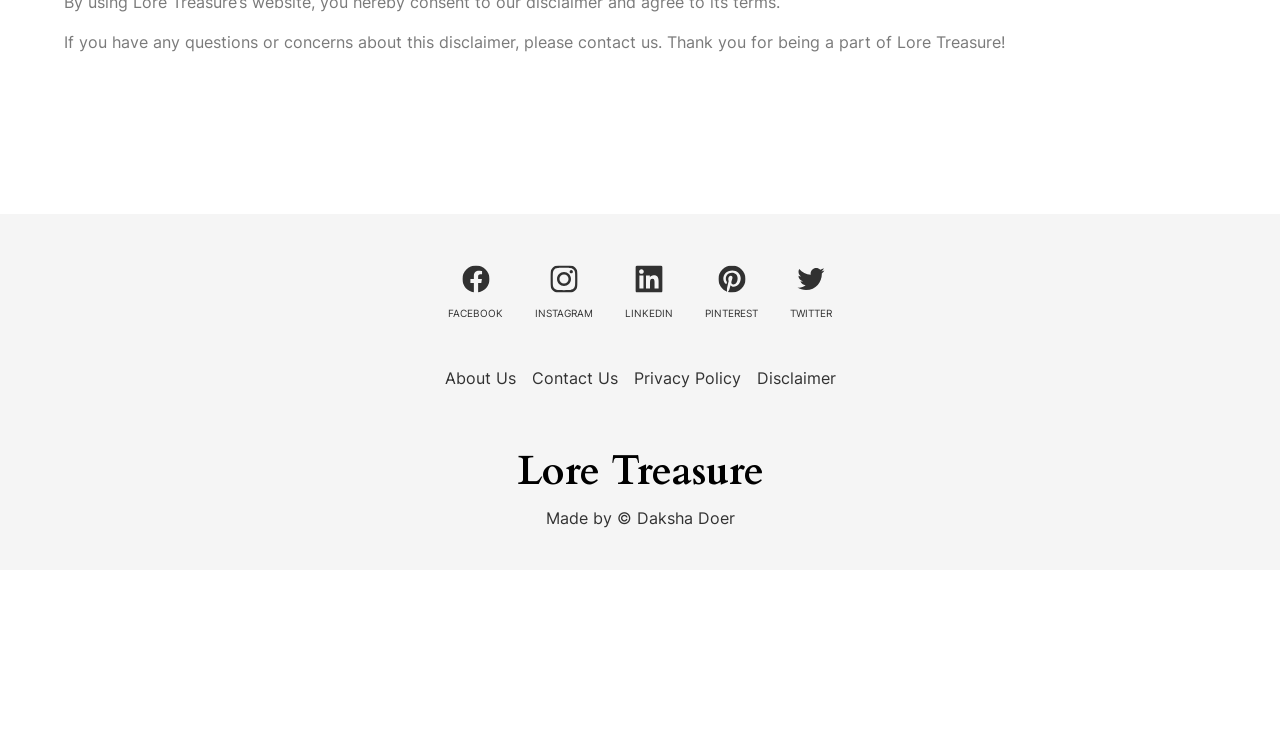Ascertain the bounding box coordinates for the UI element detailed here: "Instagram iconinstagram". The coordinates should be provided as [left, top, right, bottom] with each value being a float between 0 and 1.

[0.405, 0.329, 0.476, 0.446]